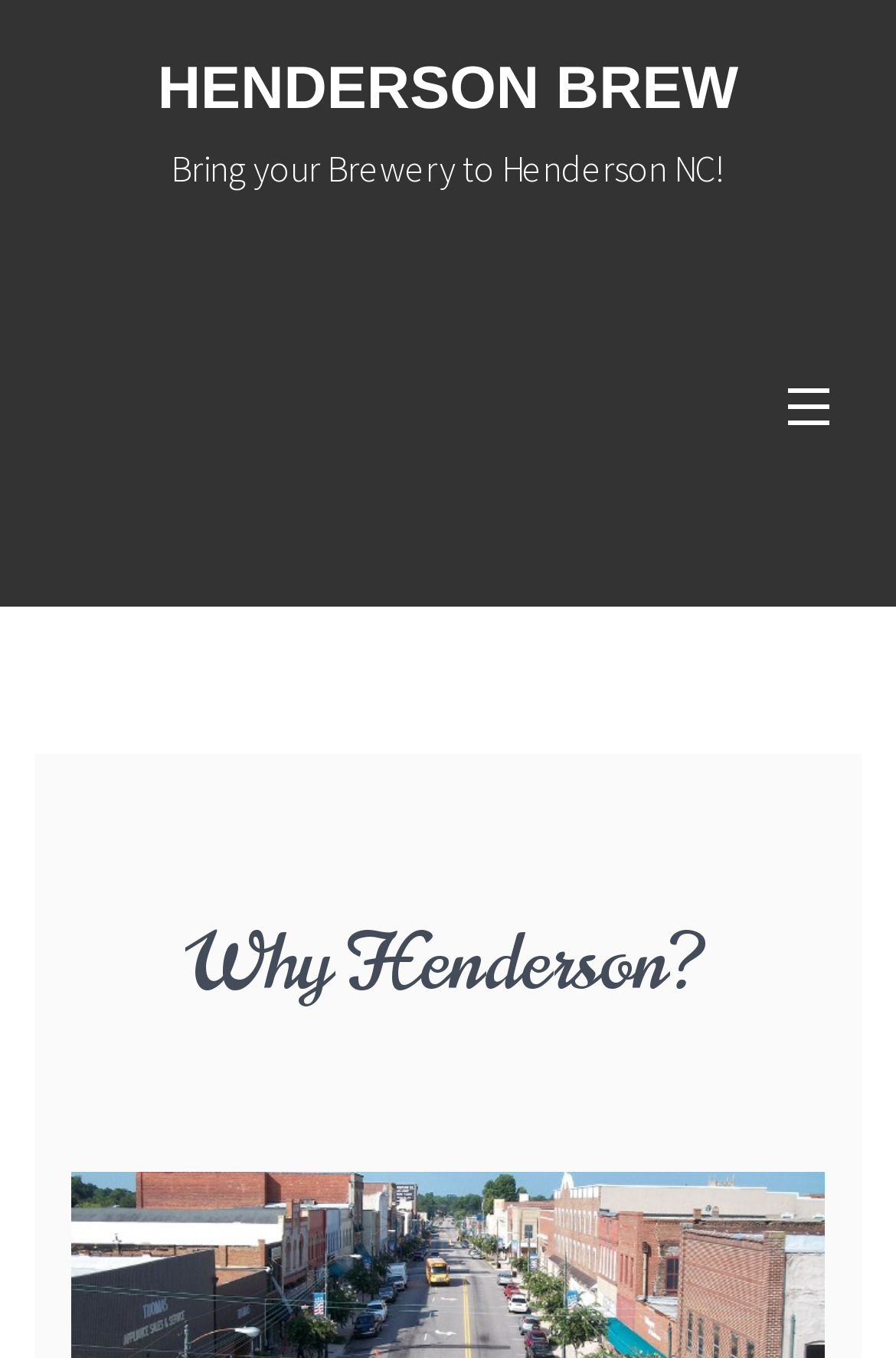Summarize the webpage with intricate details.

The webpage is about Henderson, North Carolina, and its appeal to breweries. At the top, there is a large heading "HENDERSON BREW" with a link to the same text. Below it, another heading "Bring your Brewery to Henderson NC!" is prominently displayed. 

On the top-right side, there is a link with no text, possibly an icon. 

In the middle of the page, there is a table with a dash, a link with a dollar sign and a zero, and another link with an icon. 

On the left side, there is a vertical list of links, including "Craft Beer", "Why Henderson?", "Available Properties", "Area Links", "Tourism", and "Contact". 

At the bottom-right corner, there is a heading "Back". 

The webpage also has a header section with a heading "Why Henderson?" repeated again.